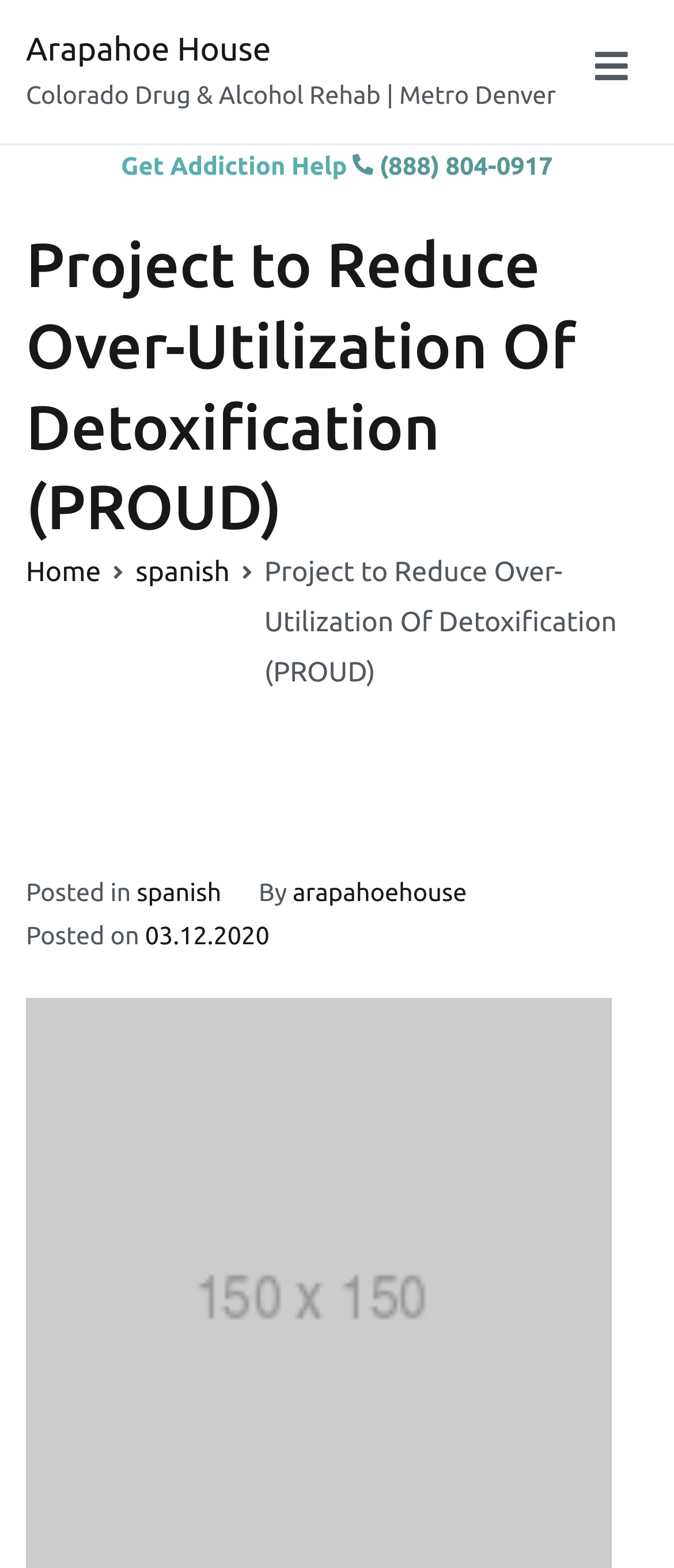Describe in detail what you see on the webpage.

The webpage is about the Program to Reduce Over-Utilization of Detoxification (PROUD) and is part of the Arapahoe House website. At the top left, there is a link to the Arapahoe House homepage. Next to it, there is a heading that reads "Colorado Drug & Alcohol Rehab | Metro Denver". On the top right, there is a button labeled "Primary Menu".

Below the top section, there is a prominent call-to-action section with a heading "Get Addiction Help" and a phone number "(888) 804-0917" to contact for help. There is also a small image next to the heading.

The main content of the page is divided into sections. The first section has a heading "Project to Reduce Over-Utilization Of Detoxification (PROUD)" and a navigation menu with breadcrumbs, including links to the homepage and a Spanish version of the page.

Below the breadcrumbs, there is a section with information about the post, including the title "Project to Reduce Over-Utilization Of Detoxification (PROUD)" again, the language "Spanish", the author "arapahoehouse", and the date "03.12.2020".